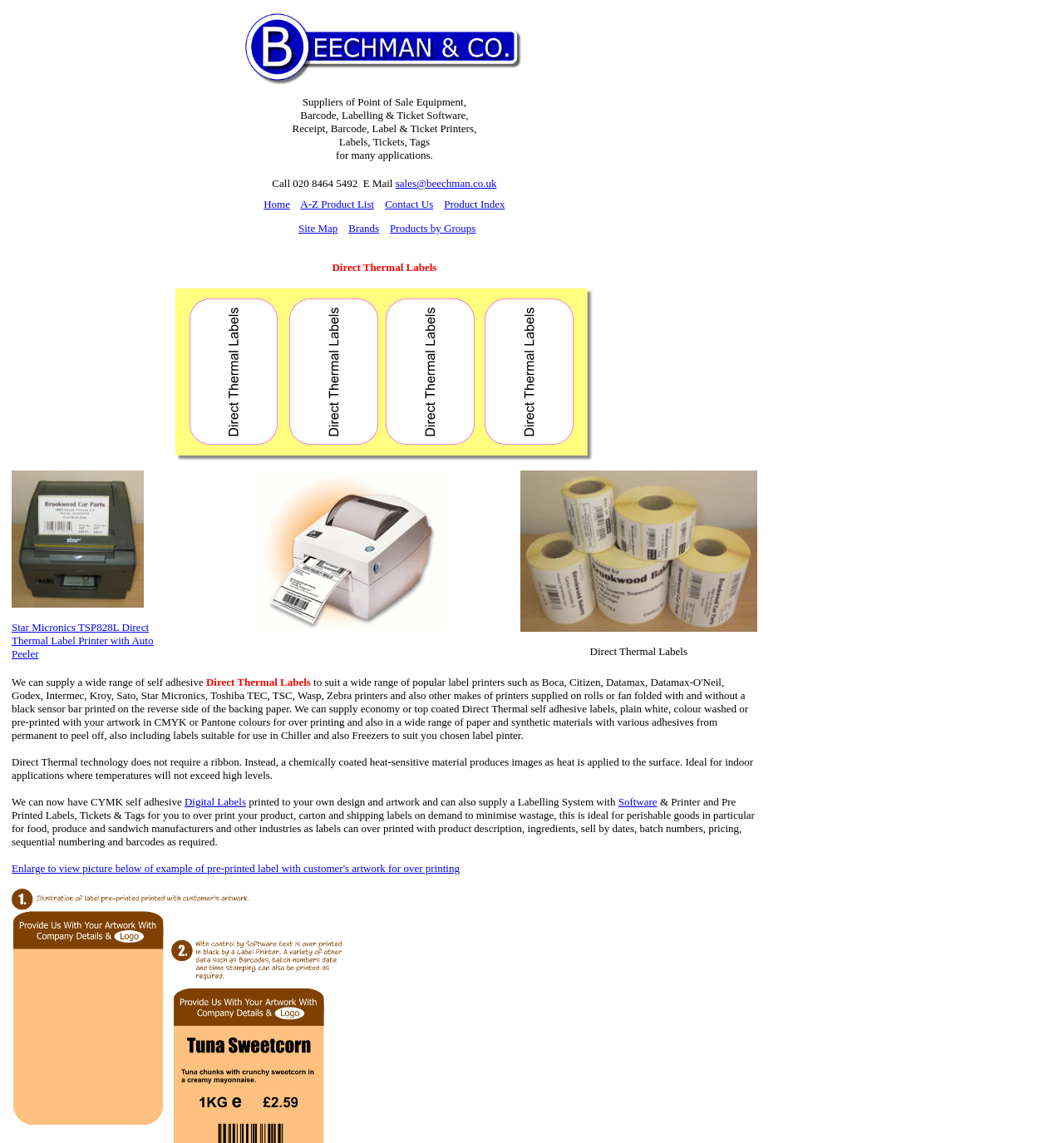Please use the details from the image to answer the following question comprehensively:
What type of printer is shown in the fourth row?

I found the type of printer by reading the text in the fourth row, which describes a 'Star Micronics TSP828L Direct Thermal Label Printer with Auto Peeler'.